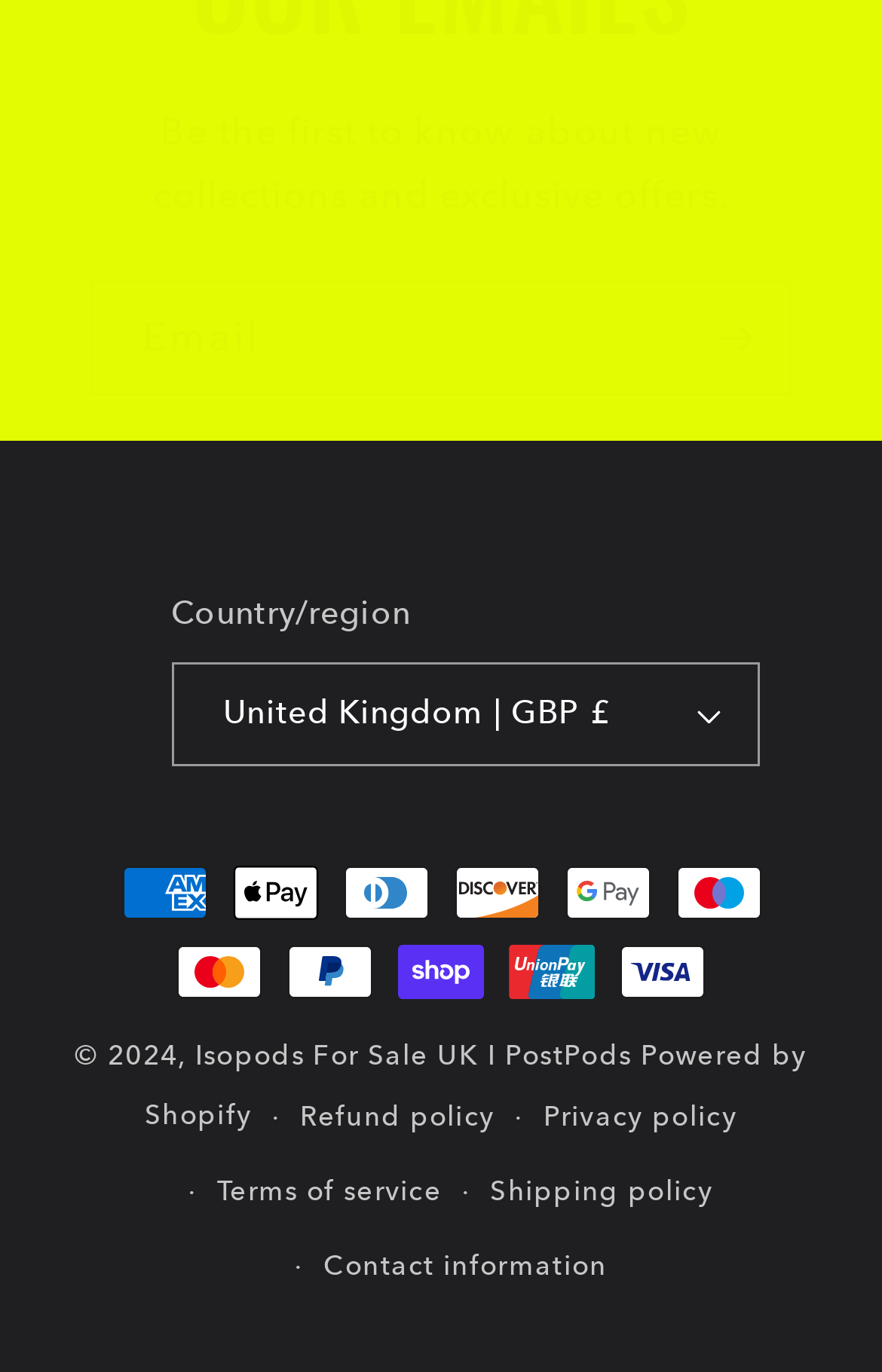Determine the coordinates of the bounding box for the clickable area needed to execute this instruction: "Explore CAD integrations".

None